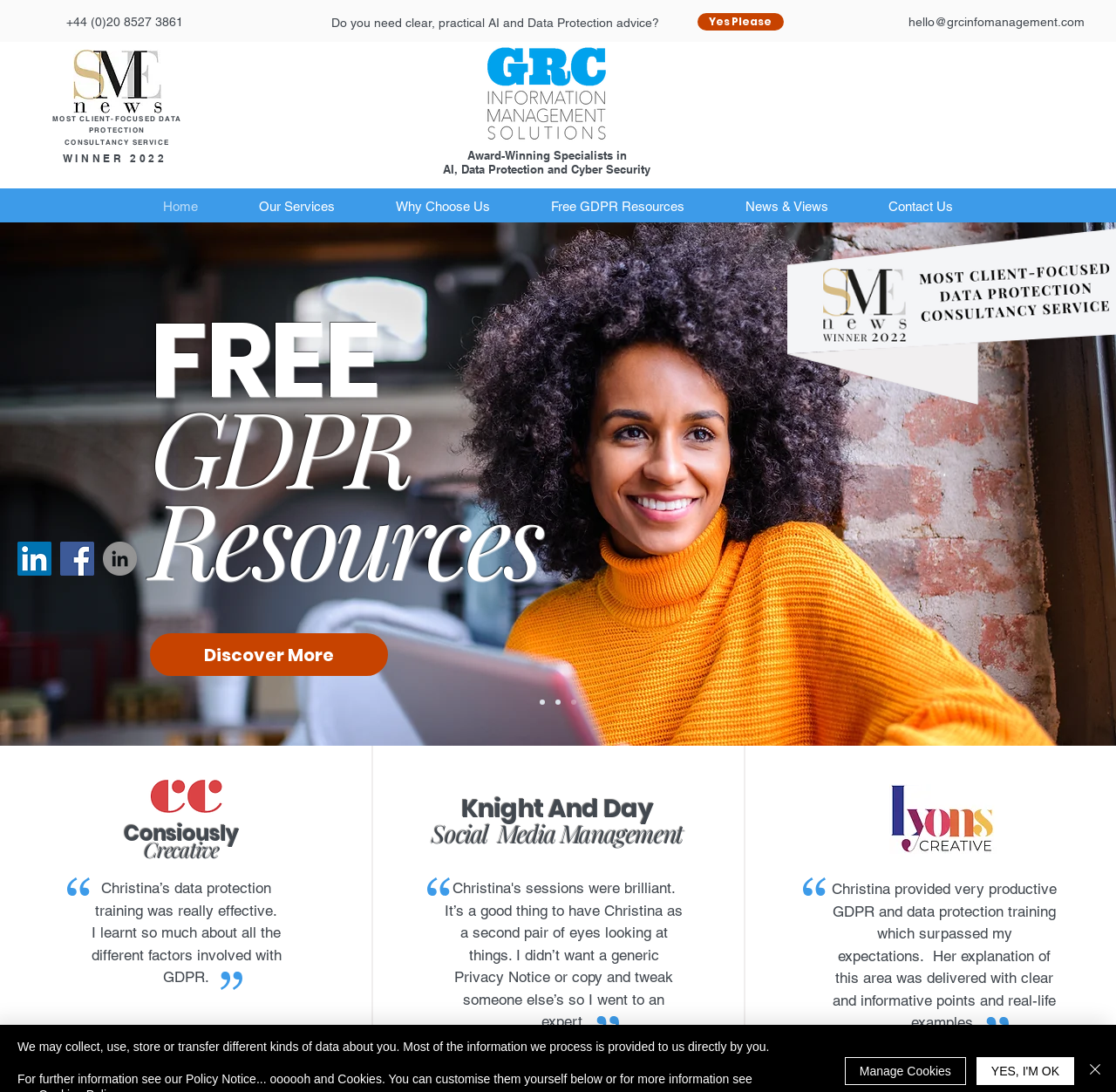What is the phone number on the top left?
Carefully examine the image and provide a detailed answer to the question.

I found the phone number by looking at the top left section of the webpage, where I saw a link with the text '+44 (0)20 8527 3861'. This is likely a contact number for the company.